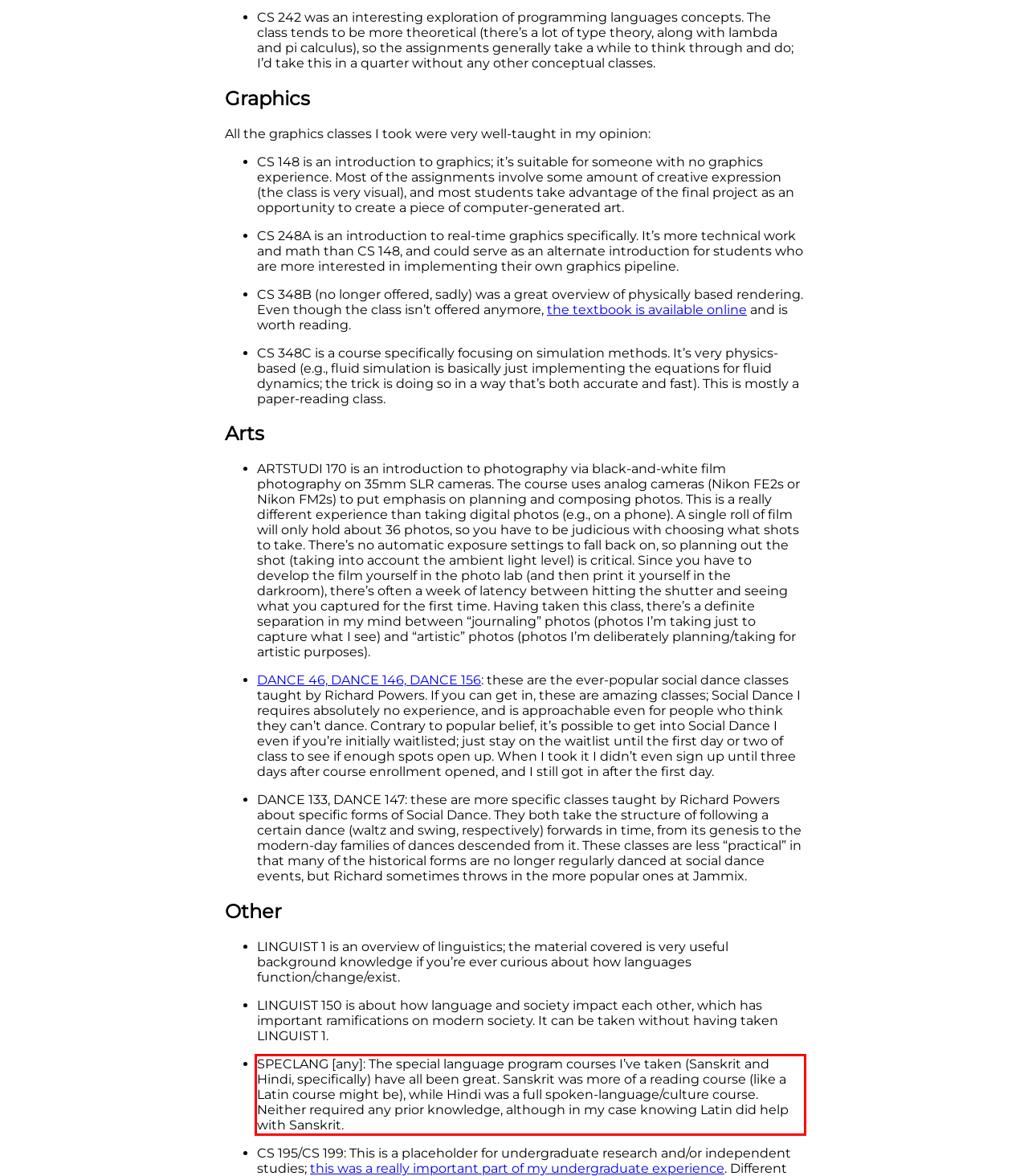You are provided with a screenshot of a webpage containing a red bounding box. Please extract the text enclosed by this red bounding box.

SPECLANG [any]: The special language program courses I’ve taken (Sanskrit and Hindi, specifically) have all been great. Sanskrit was more of a reading course (like a Latin course might be), while Hindi was a full spoken-language/culture course. Neither required any prior knowledge, although in my case knowing Latin did help with Sanskrit.